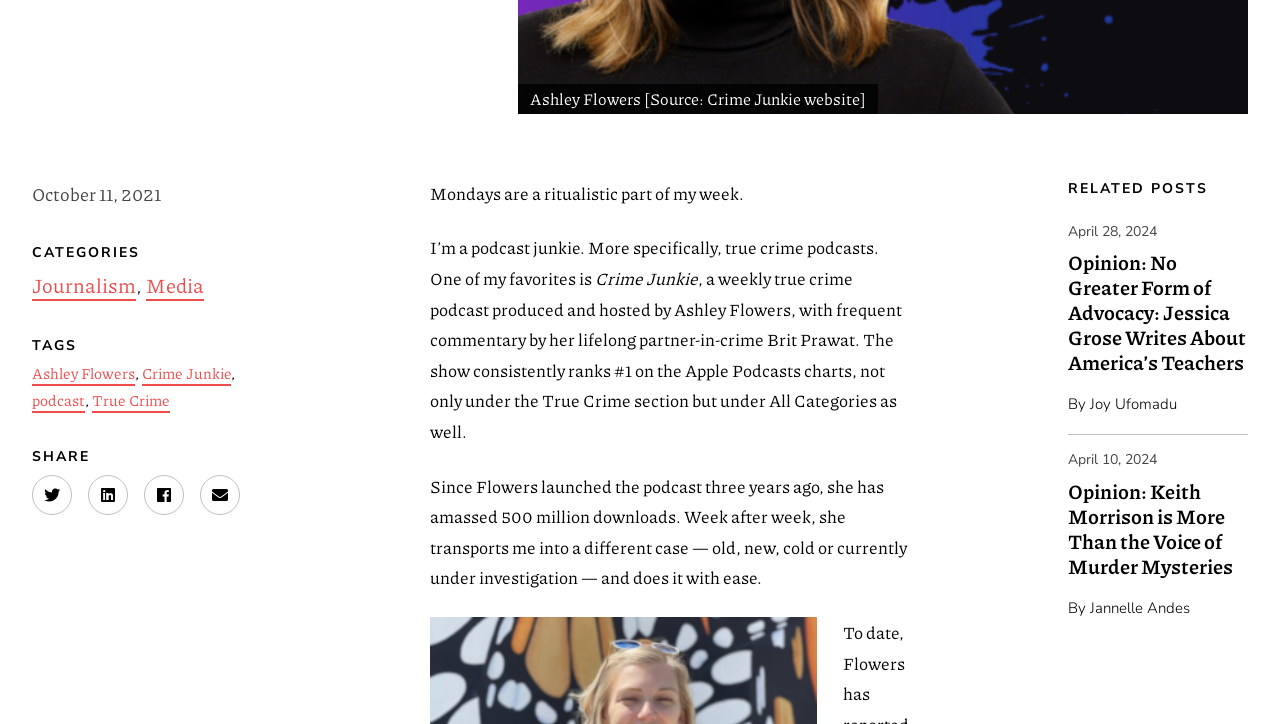Determine the bounding box coordinates of the UI element described by: "Media".

[0.114, 0.375, 0.159, 0.416]